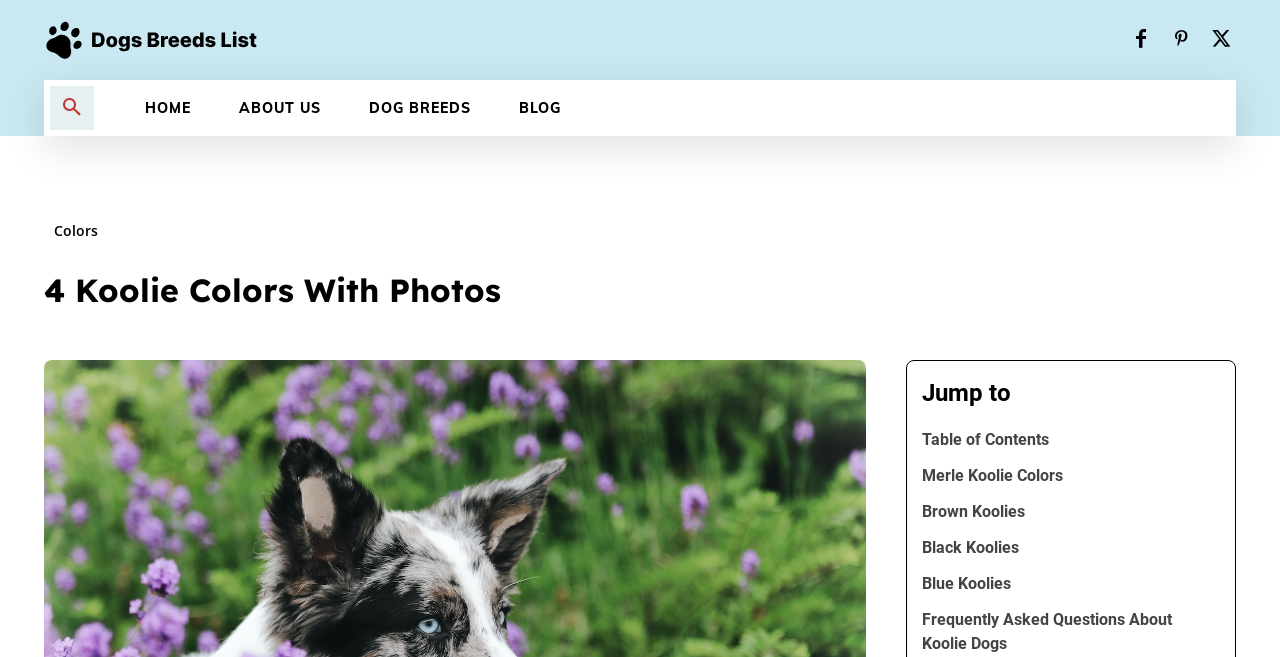Please provide the bounding box coordinate of the region that matches the element description: Colors. Coordinates should be in the format (top-left x, top-left y, bottom-right x, bottom-right y) and all values should be between 0 and 1.

[0.034, 0.329, 0.084, 0.374]